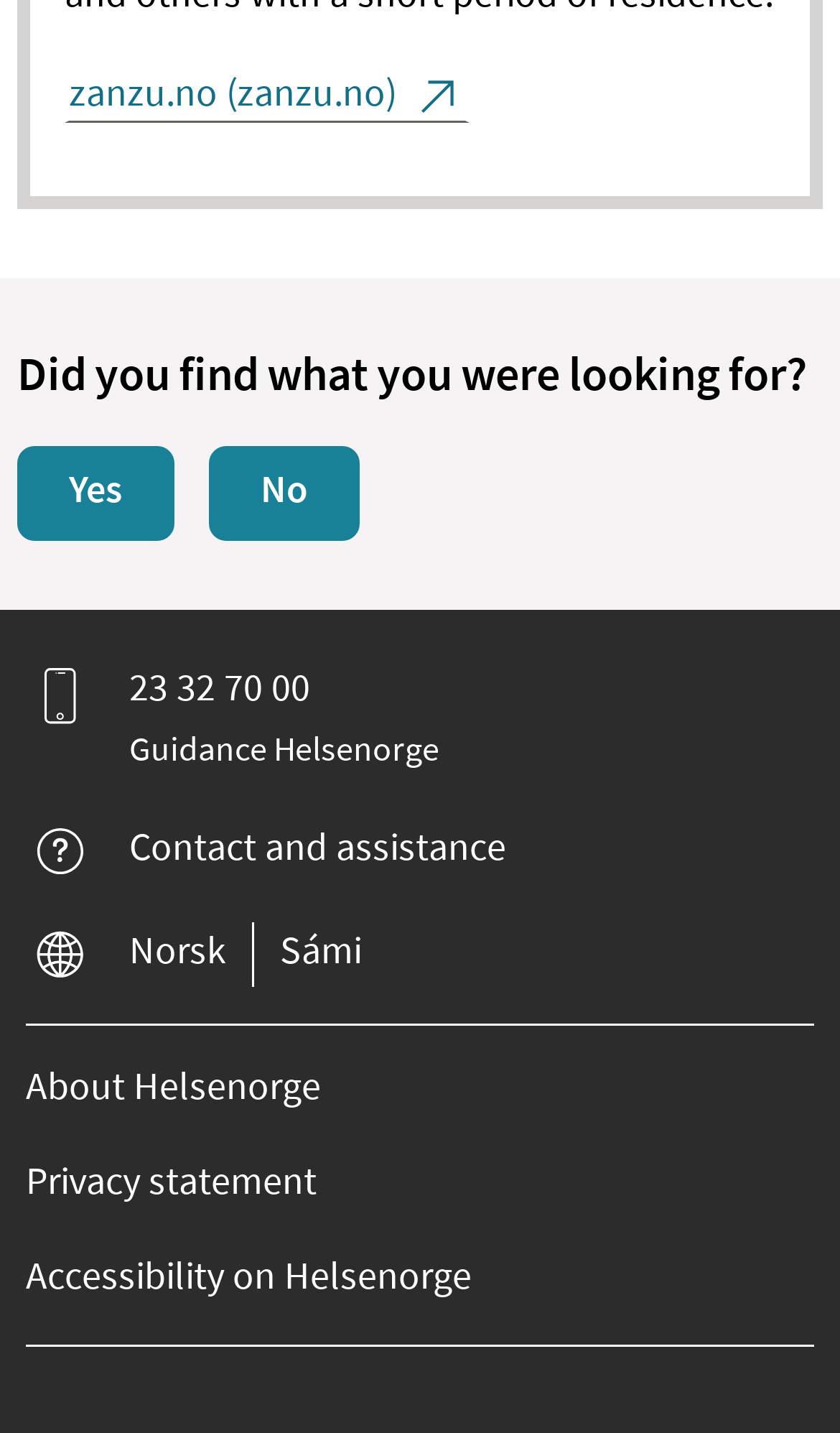Find the bounding box coordinates for the area you need to click to carry out the instruction: "View all jobs". The coordinates should be four float numbers between 0 and 1, indicated as [left, top, right, bottom].

None